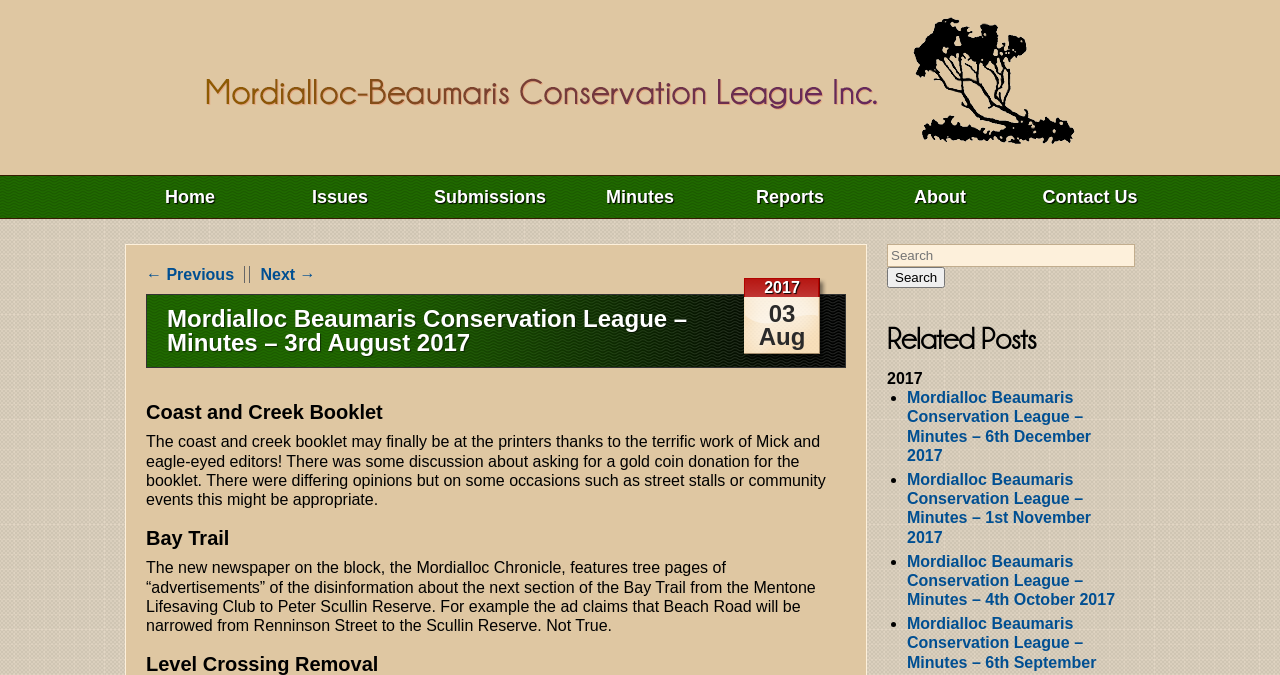Identify the bounding box coordinates of the section that should be clicked to achieve the task described: "Search for something".

[0.693, 0.361, 0.887, 0.396]